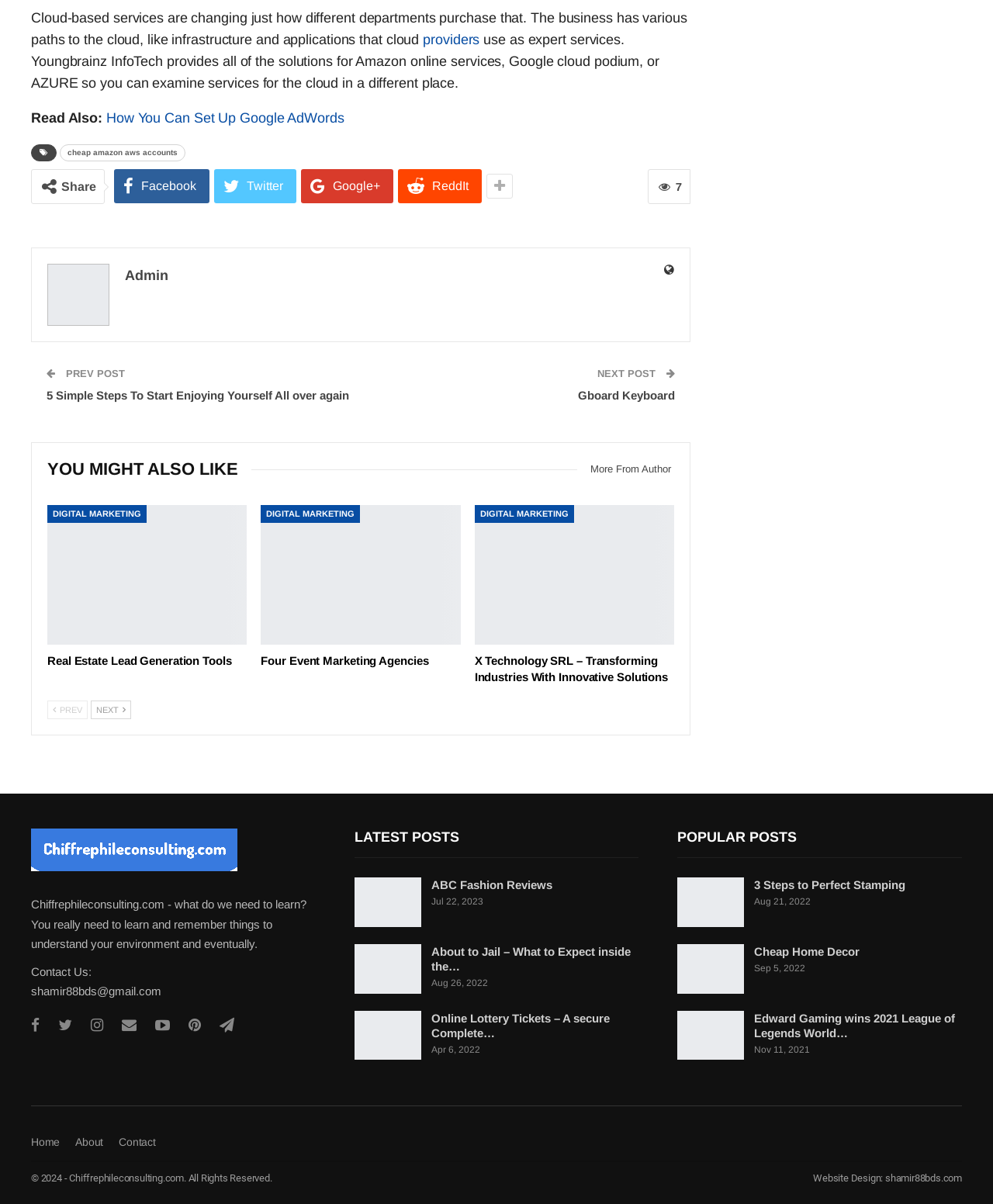Please determine the bounding box coordinates, formatted as (top-left x, top-left y, bottom-right x, bottom-right y), with all values as floating point numbers between 0 and 1. Identify the bounding box of the region described as: Four Event Marketing Agencies

[0.263, 0.543, 0.432, 0.554]